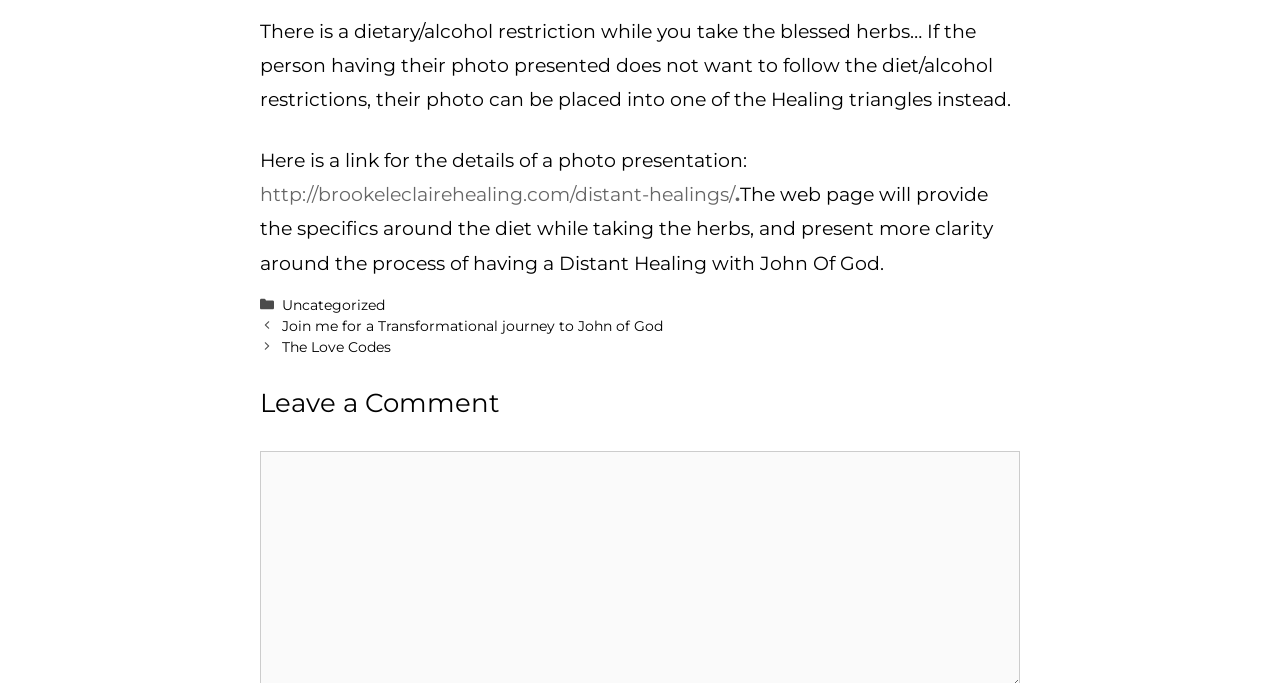What can be done on this webpage?
Please respond to the question with a detailed and informative answer.

The webpage has a section titled 'Leave a Comment', which suggests that users can leave comments on the post.